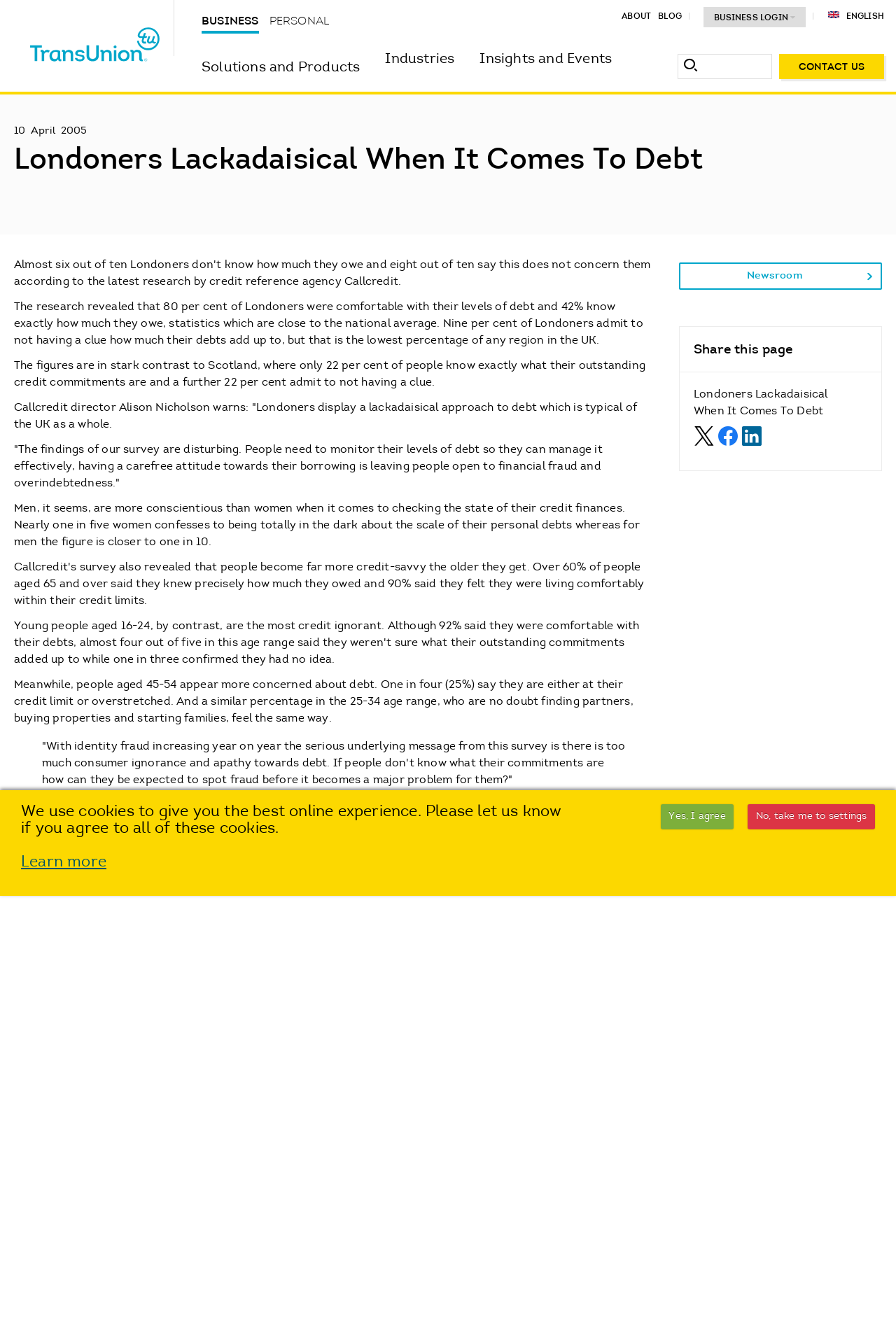Kindly determine the bounding box coordinates for the area that needs to be clicked to execute this instruction: "Login to business account".

[0.785, 0.005, 0.9, 0.021]